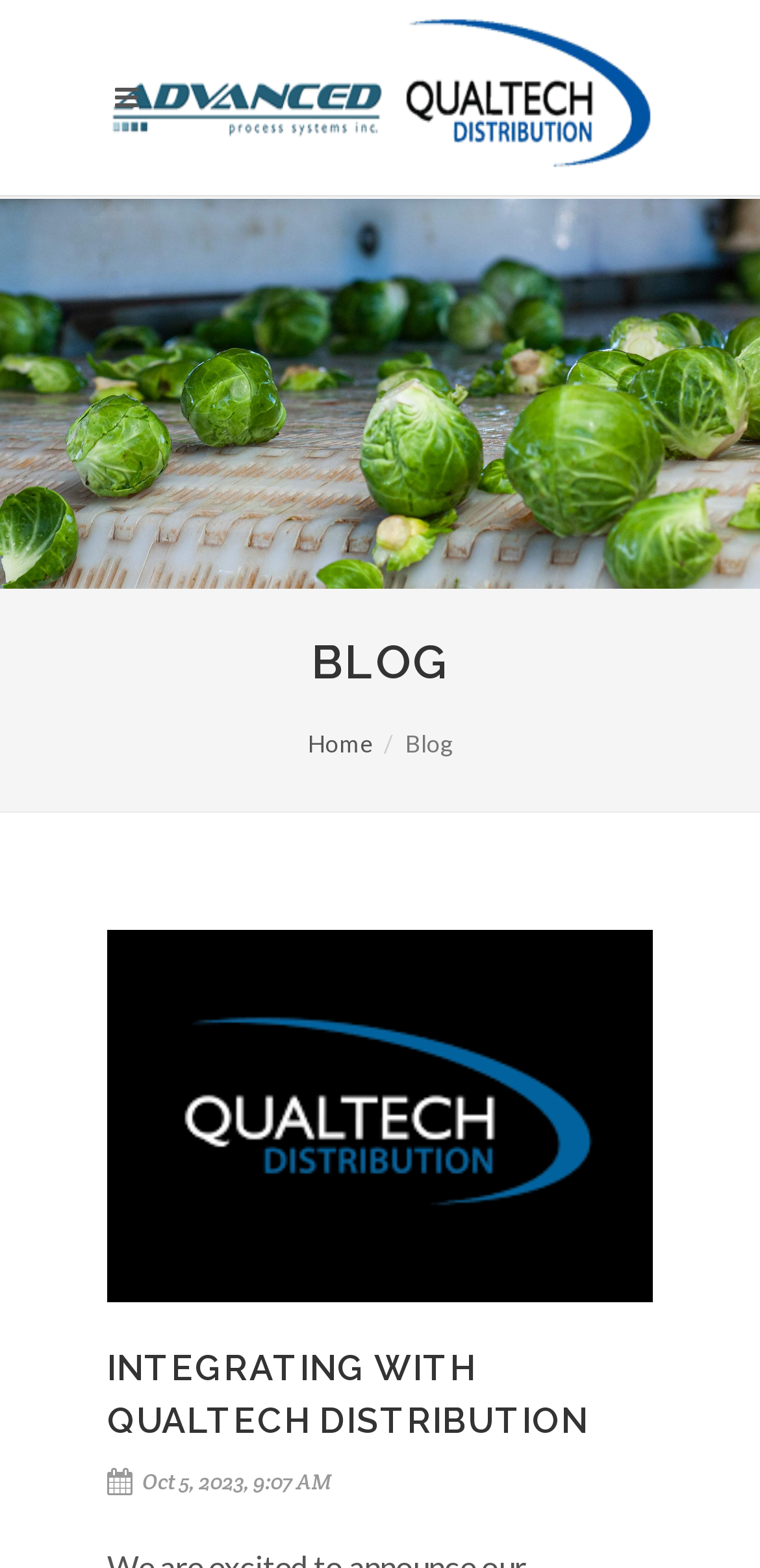What is the title of the blog post?
Please answer the question as detailed as possible based on the image.

The title of the blog post can be found in the heading element with the text 'INTEGRATING WITH QUALTECH DISTRIBUTION'. This is located below the link with the same text, and has a bounding box coordinate of [0.141, 0.856, 0.859, 0.923].